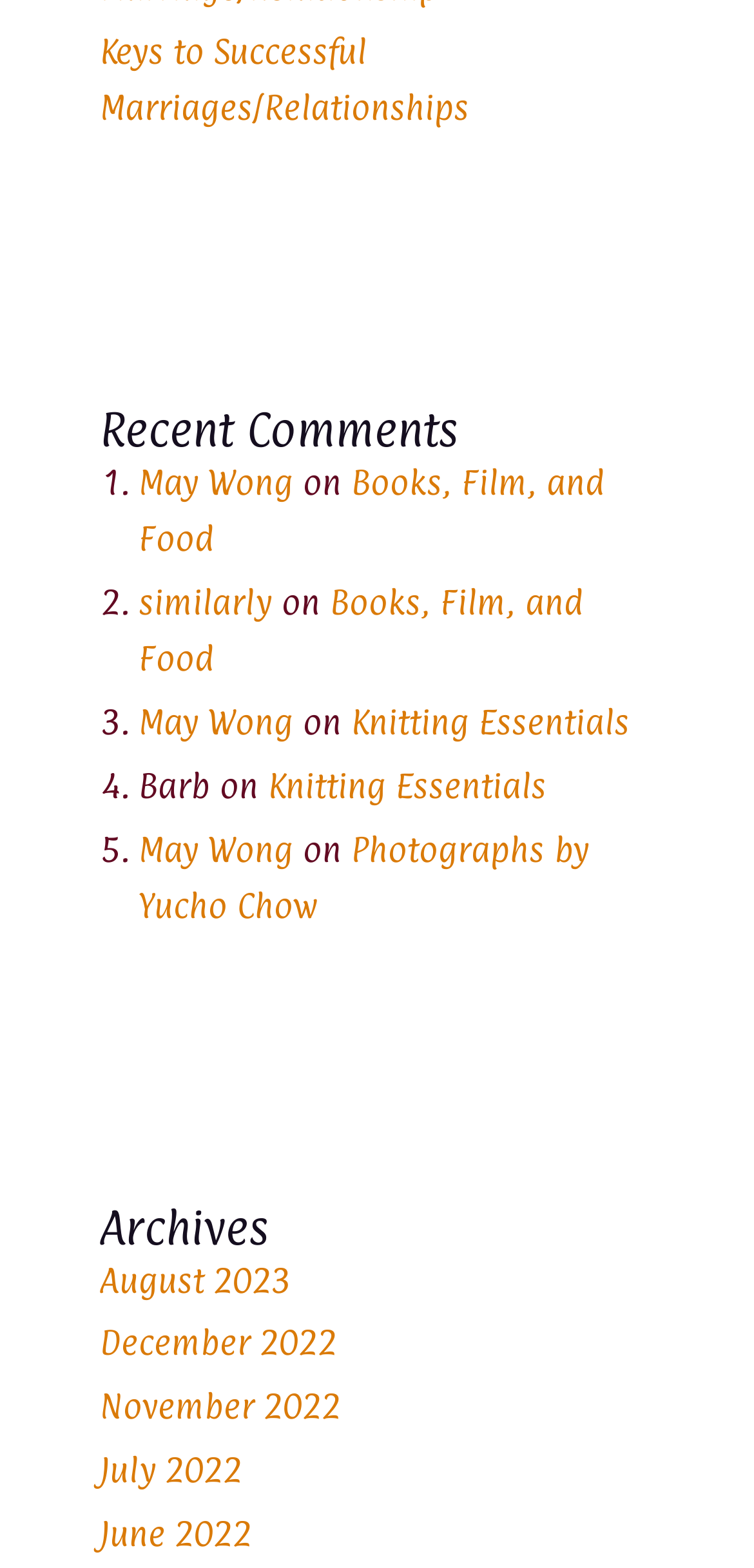What is the category of the archives?
Provide an in-depth answer to the question, covering all aspects.

The archives section is categorized by months, with links to specific months (August 2023, December 2022, etc.) indicating that the webpage is archiving content by month.